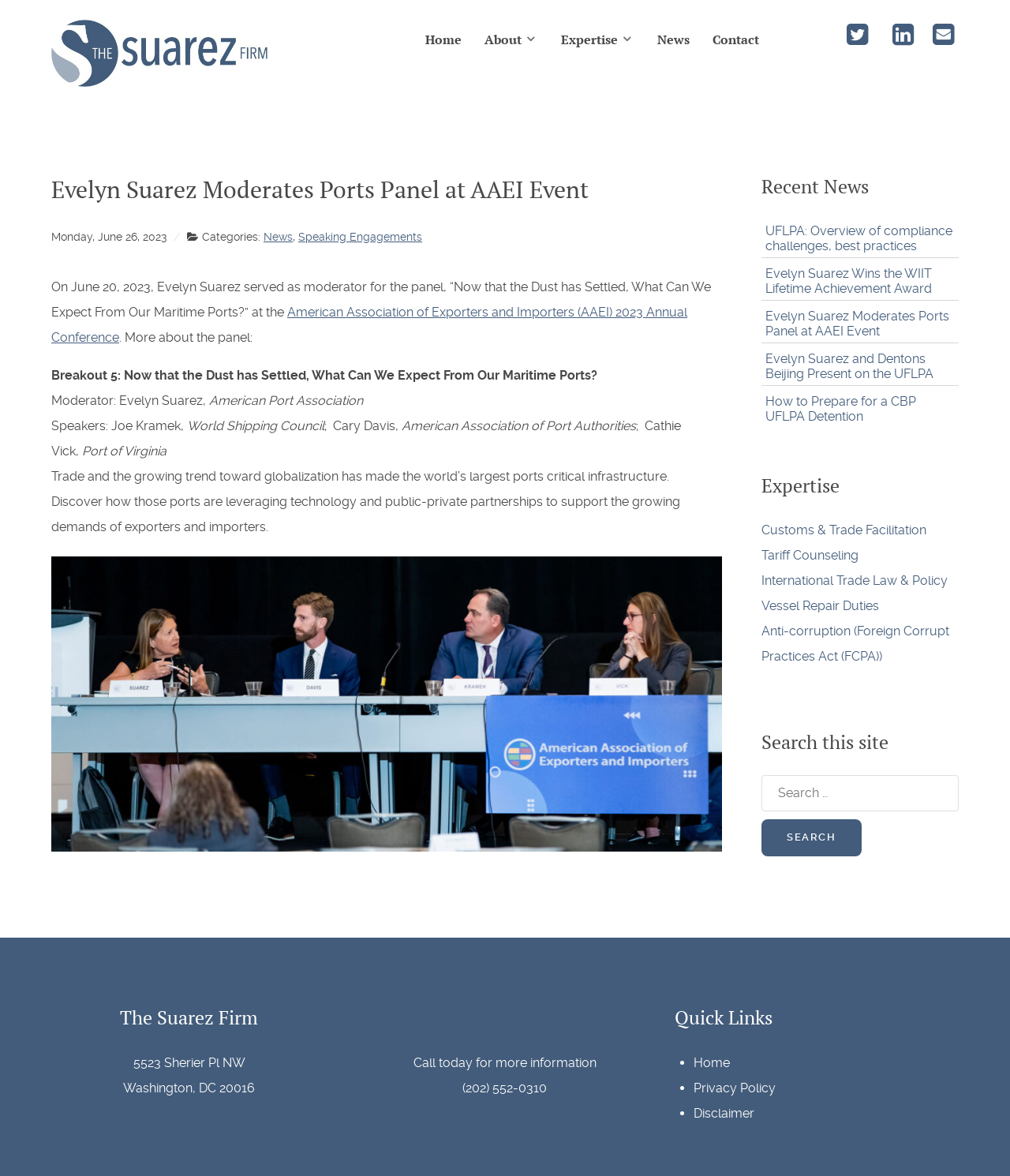Answer the following in one word or a short phrase: 
What is the name of the moderator of the ports panel?

Evelyn Suarez